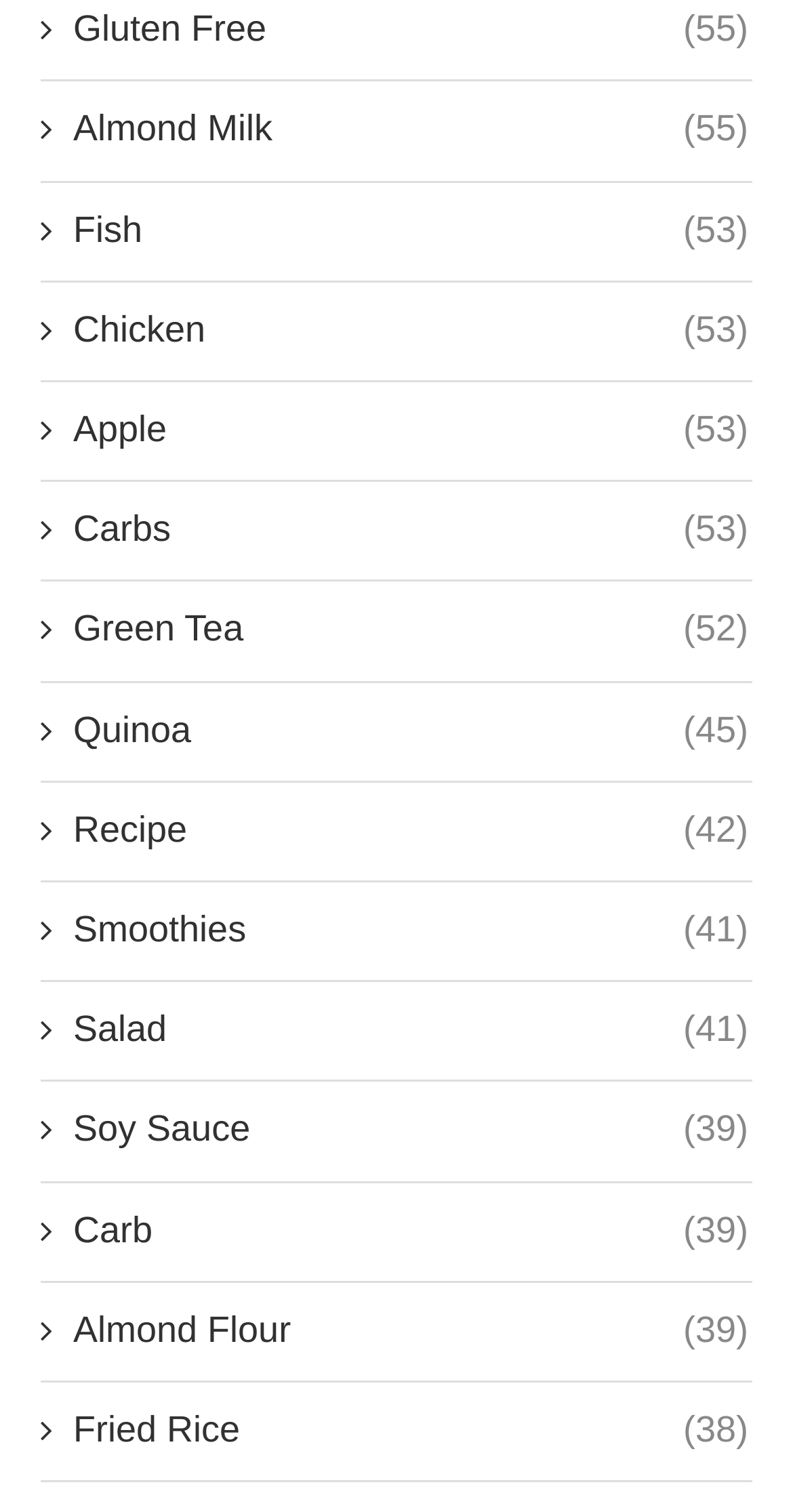Can you provide the bounding box coordinates for the element that should be clicked to implement the instruction: "Click Gluten Free"?

[0.051, 0.003, 0.944, 0.037]